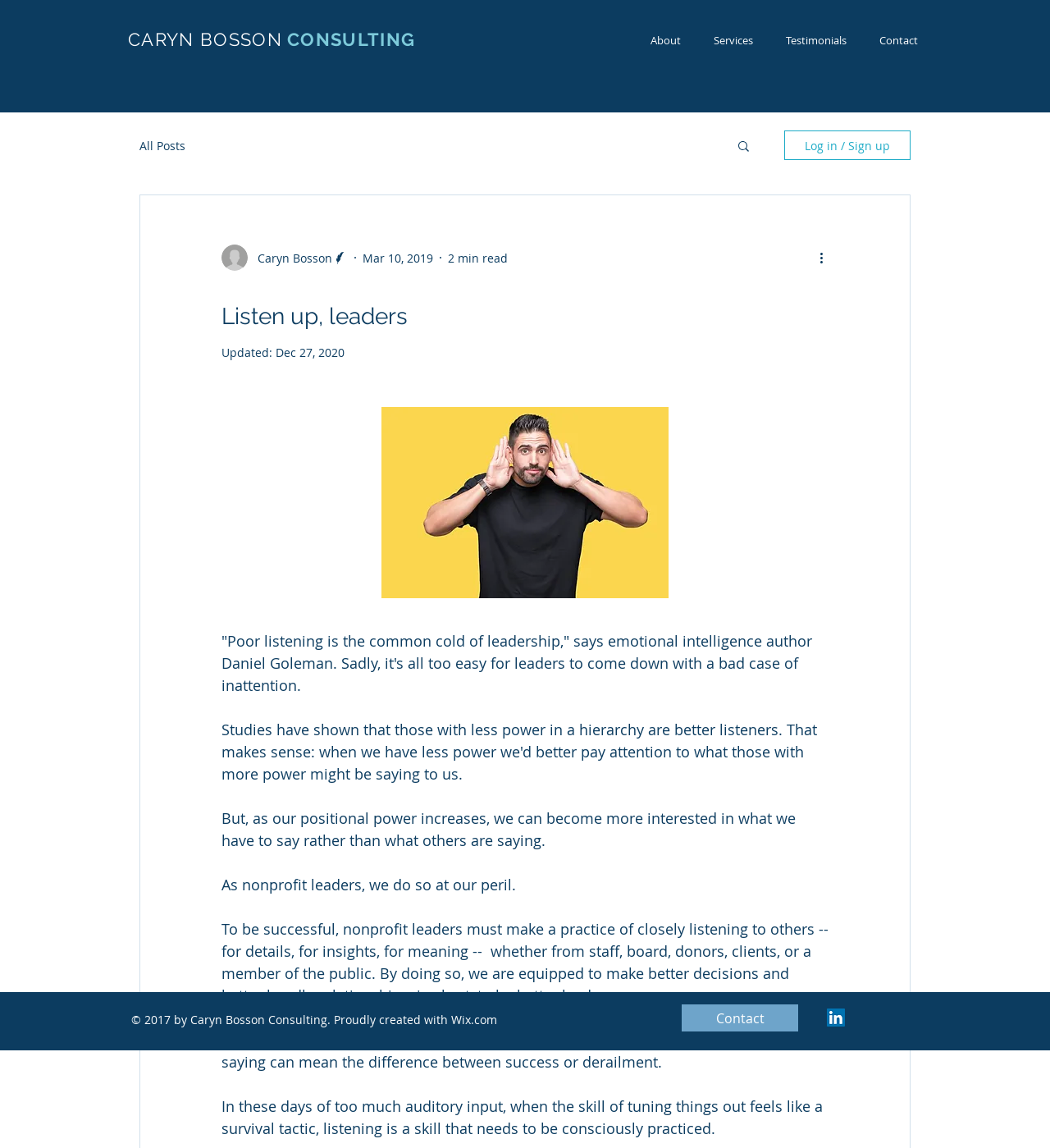Identify and provide the main heading of the webpage.

CARYN BOSSON CONSULTING